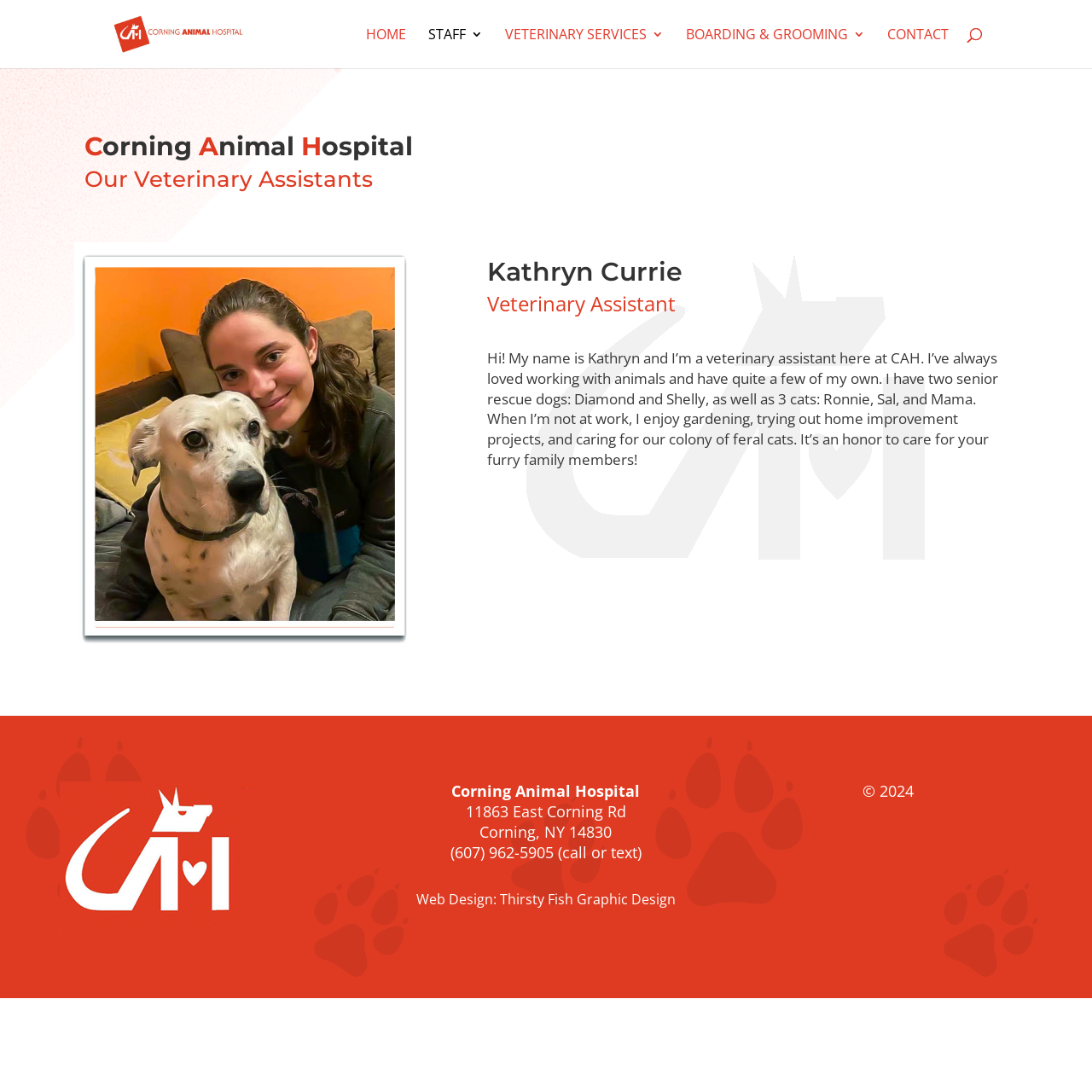Based on the element description "(607) 962-5905 (call or text)", predict the bounding box coordinates of the UI element.

[0.412, 0.771, 0.587, 0.79]